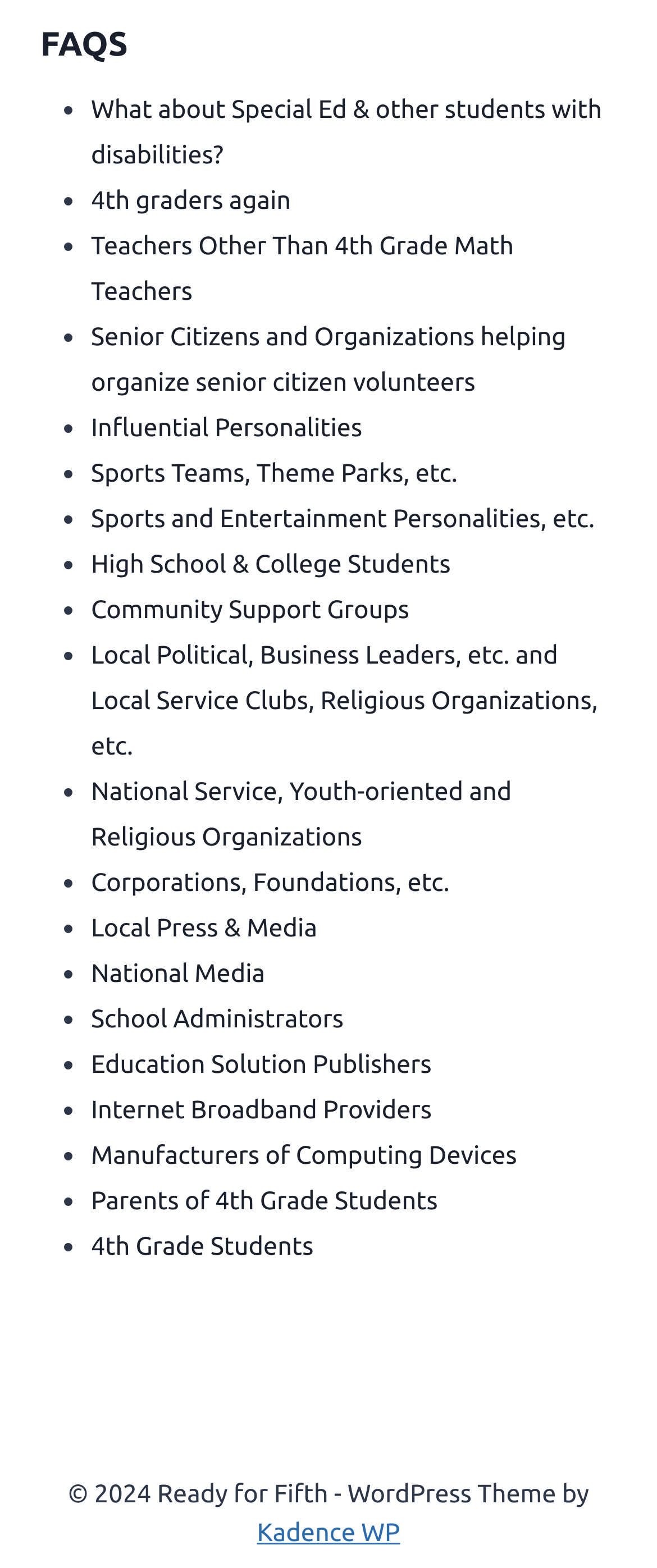What is the purpose of the list markers on this webpage?
Please provide a single word or phrase as your answer based on the screenshot.

To indicate items in a list